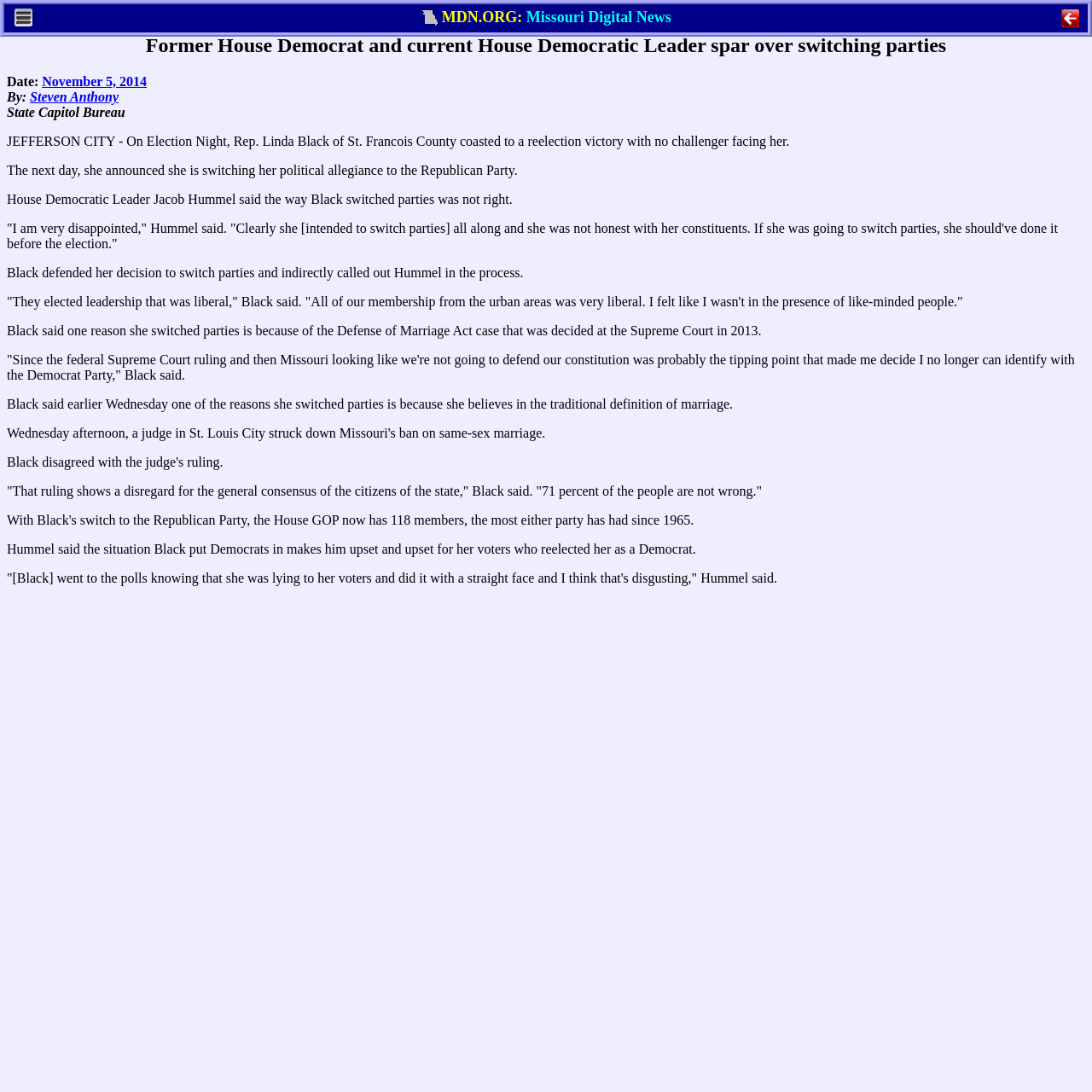What is the reason Rep. Linda Black switched parties?
Craft a detailed and extensive response to the question.

I found the reason by reading the article, which states that Rep. Linda Black switched parties because of the Defense of Marriage Act case that was decided at the Supreme Court in 2013.